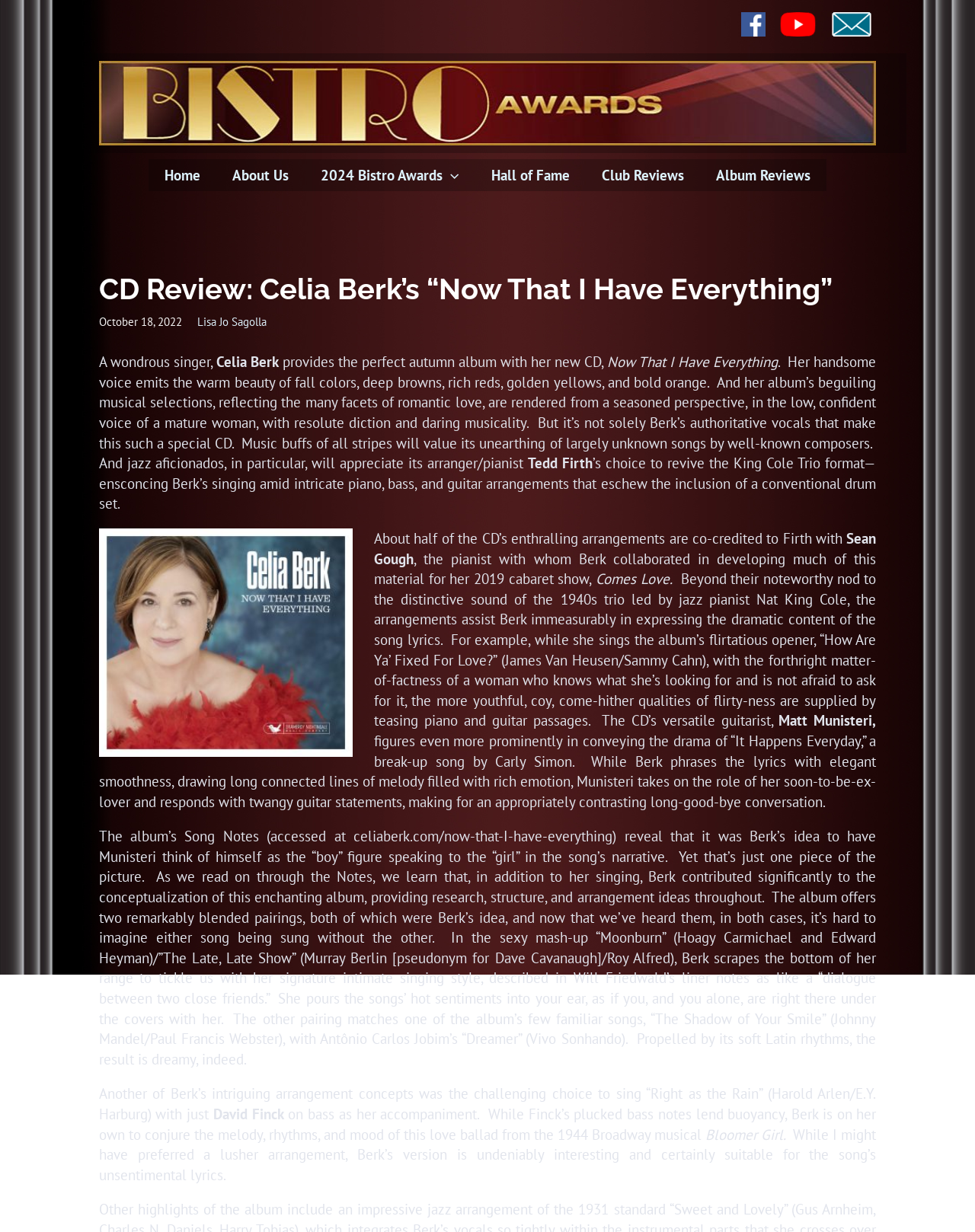Use a single word or phrase to respond to the question:
Who is the singer of the CD 'Now That I Have Everything'?

Celia Berk